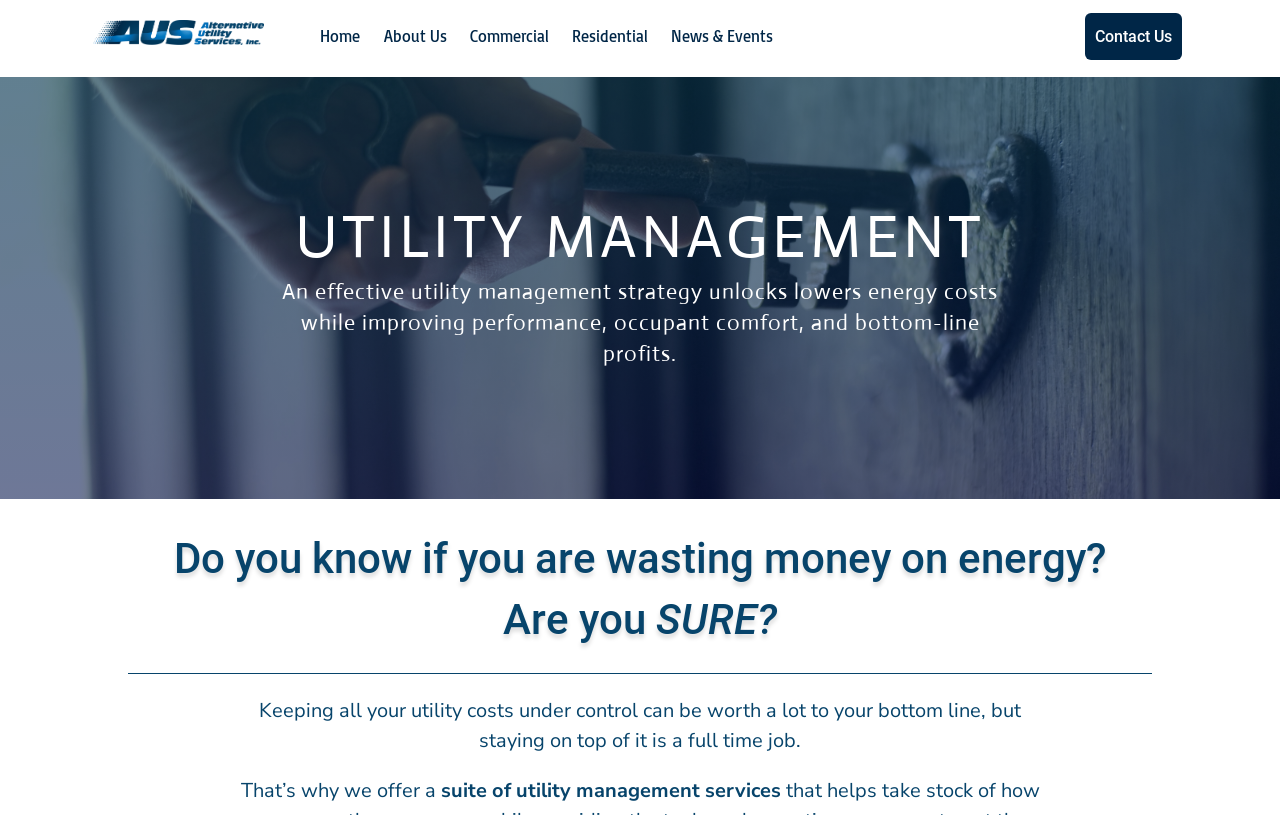Please reply with a single word or brief phrase to the question: 
How many sections are there in the main content area?

2